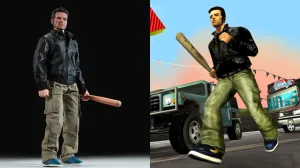Please answer the following query using a single word or phrase: 
Is the character wearing the same outfit in both images?

No